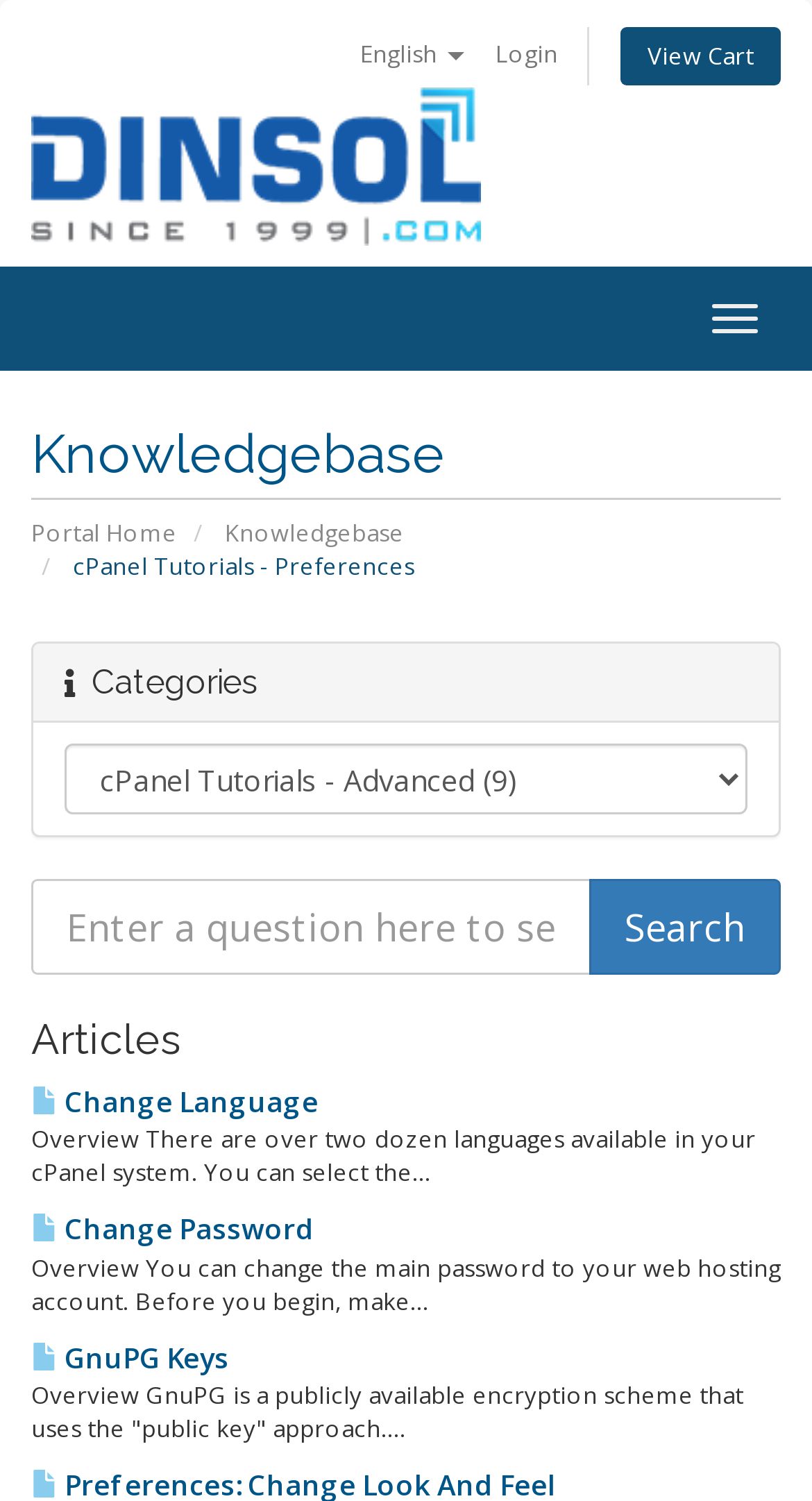Summarize the webpage in an elaborate manner.

The webpage is a knowledgebase portal for Dinsol.com. At the top left, there is a logo of Dinsol.com, accompanied by a link to the website. To the right of the logo, there are three links: "English", "Login", and "View Cart". 

Below the top navigation bar, there is a heading that reads "Knowledgebase". Underneath, there are two links: "Portal Home" and "Knowledgebase". 

To the right of these links, there is a section with a heading that says "cPanel Tutorials - Preferences". Below this heading, there is a dropdown menu with a label "Categories". 

Further down, there is a search bar with a placeholder text "Enter a question here to search our knowledgebase for answers...". The search bar is accompanied by a "Search" button to its right. 

Below the search bar, there is a heading that reads "Articles". Underneath, there are several sections, each with a link and a brief description. The sections are about changing language, changing password, and GnuPG keys. Each section has a brief overview of the topic.